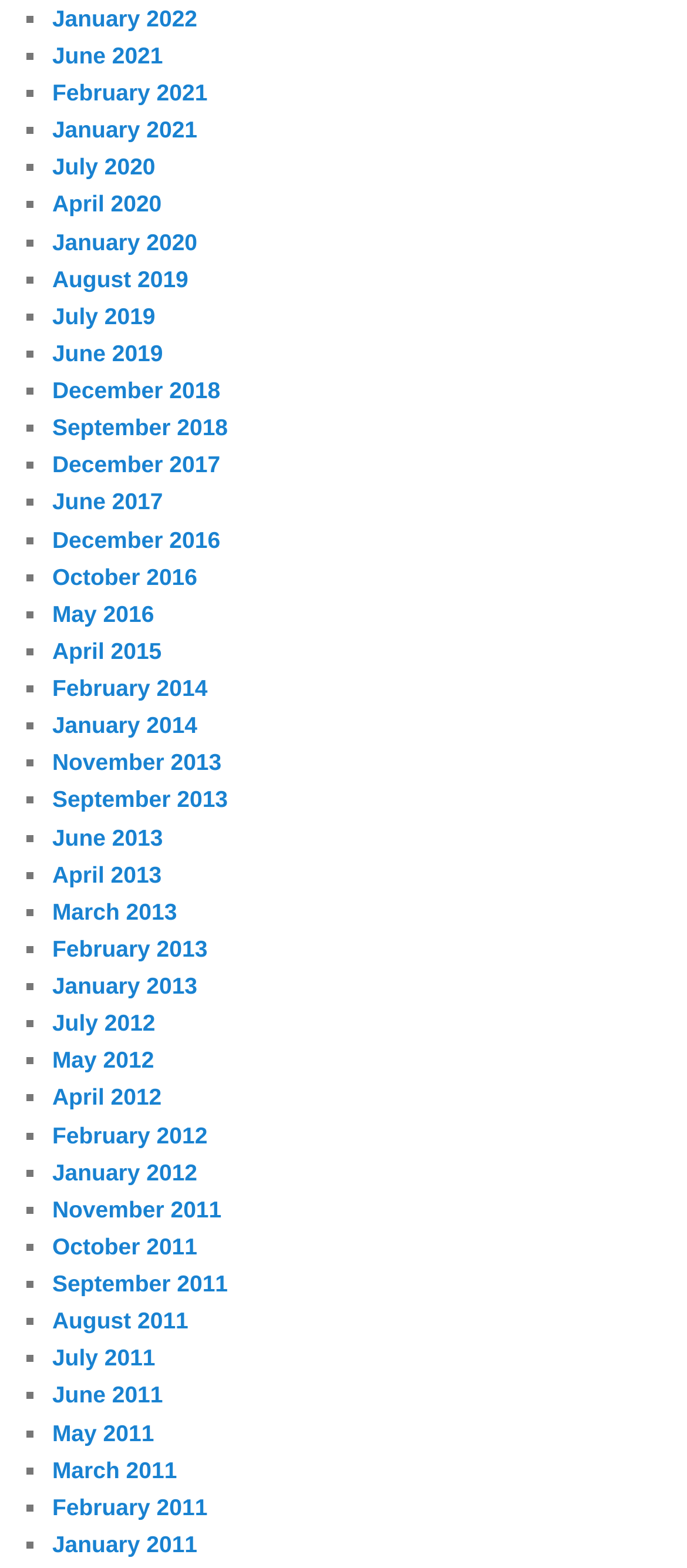Please identify the bounding box coordinates of the clickable area that will allow you to execute the instruction: "Browse July 2020".

[0.076, 0.098, 0.226, 0.115]